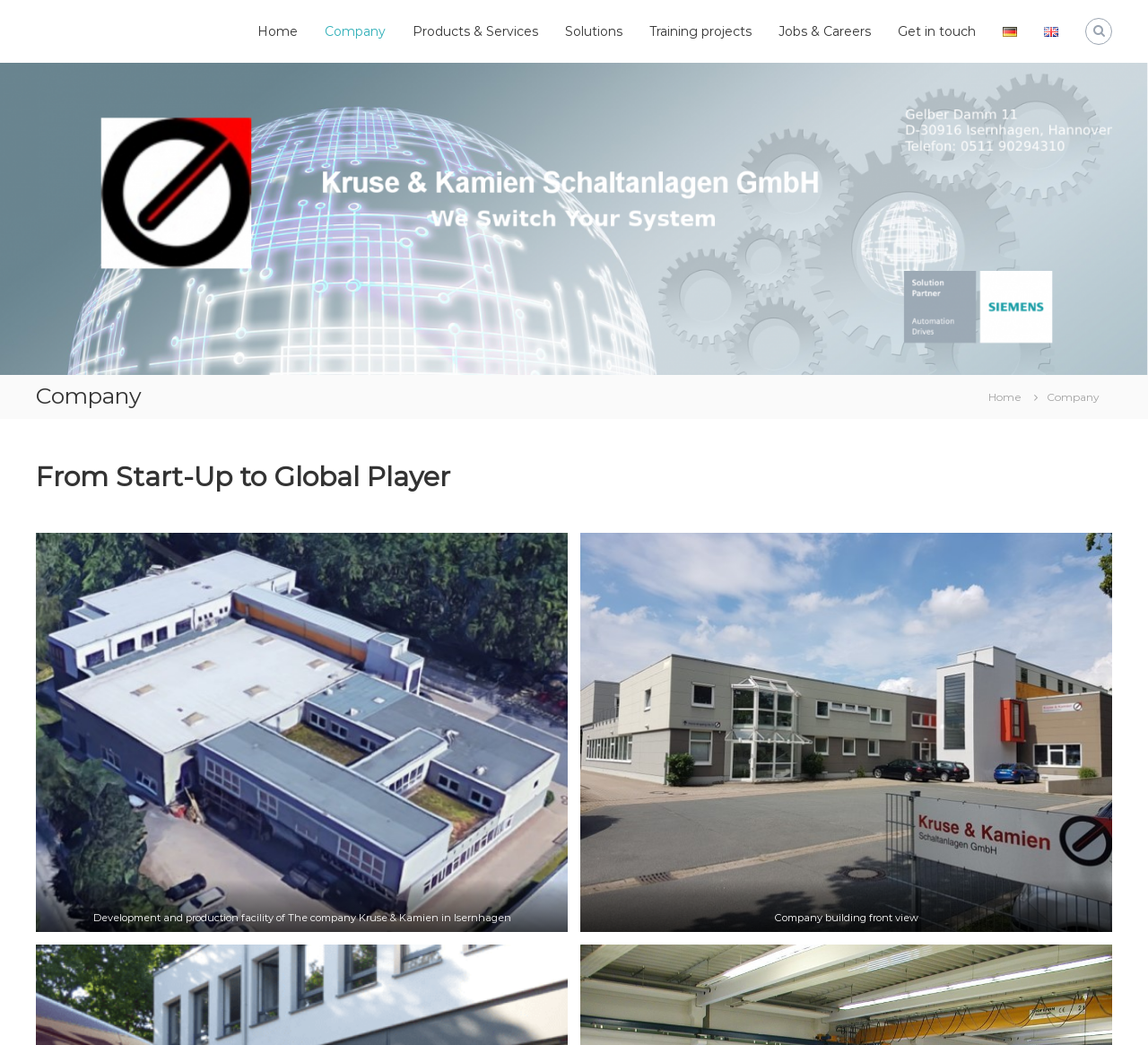Please give the bounding box coordinates of the area that should be clicked to fulfill the following instruction: "Learn more about the company". The coordinates should be in the format of four float numbers from 0 to 1, i.e., [left, top, right, bottom].

[0.031, 0.359, 0.123, 0.4]